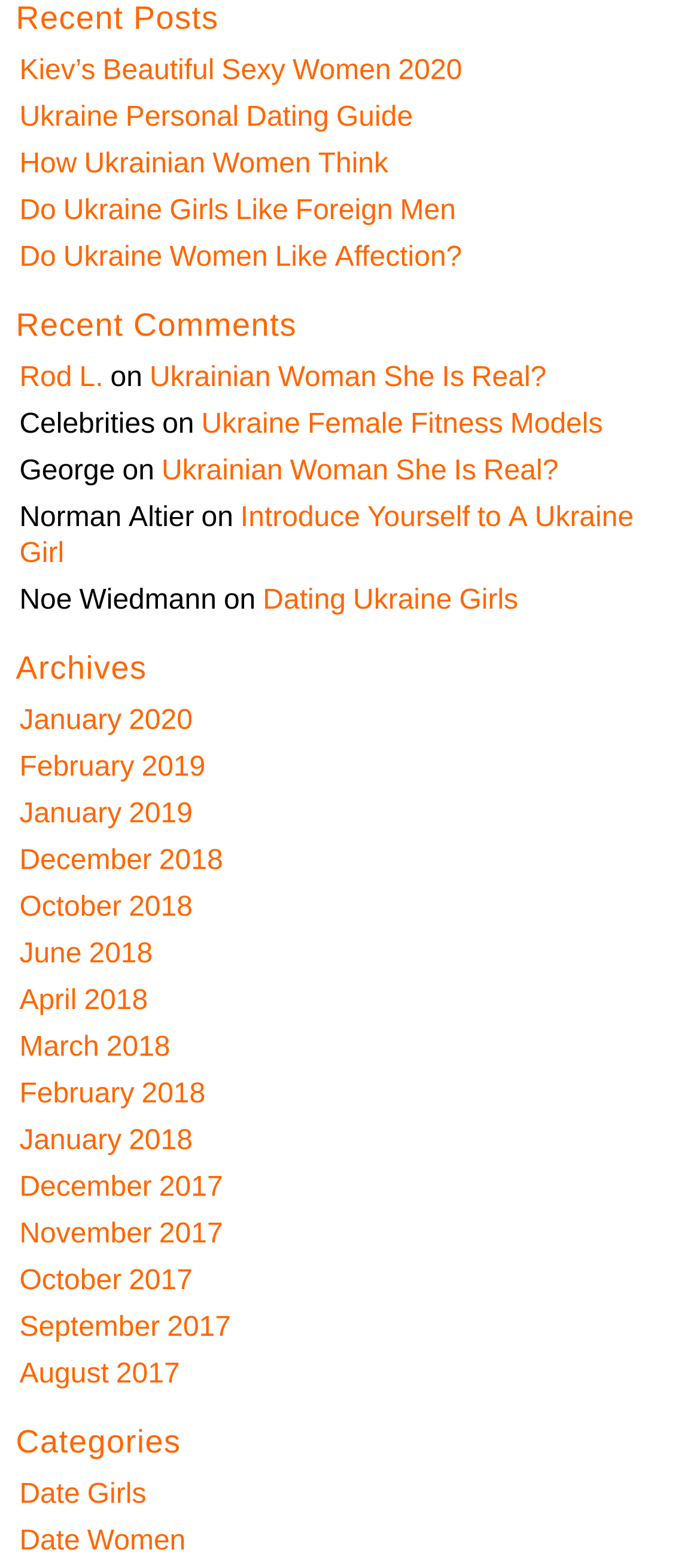What is the category of the link 'Ukraine Female Fitness Models'?
We need a detailed and meticulous answer to the question.

The link 'Ukraine Female Fitness Models' is categorized under 'Date Girls' as it is related to dating Ukrainian women who are fitness models.